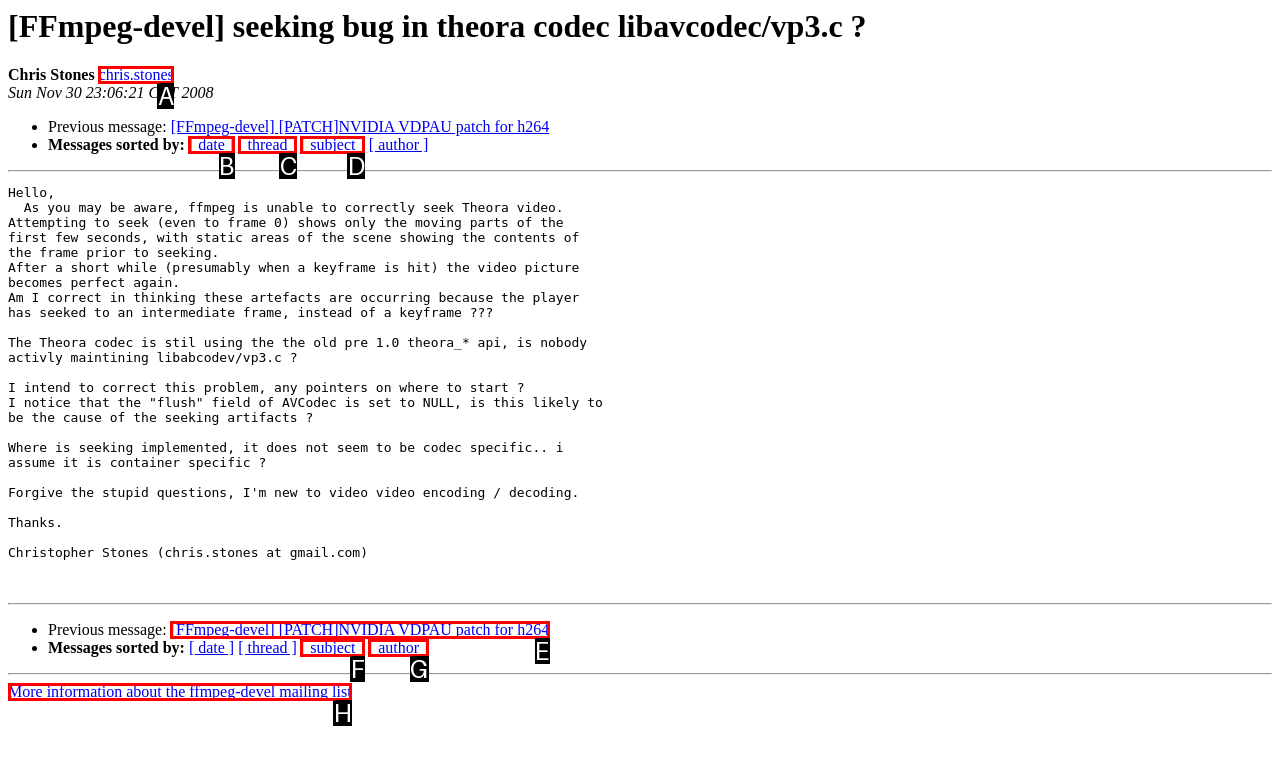Look at the description: chris.stones
Determine the letter of the matching UI element from the given choices.

A